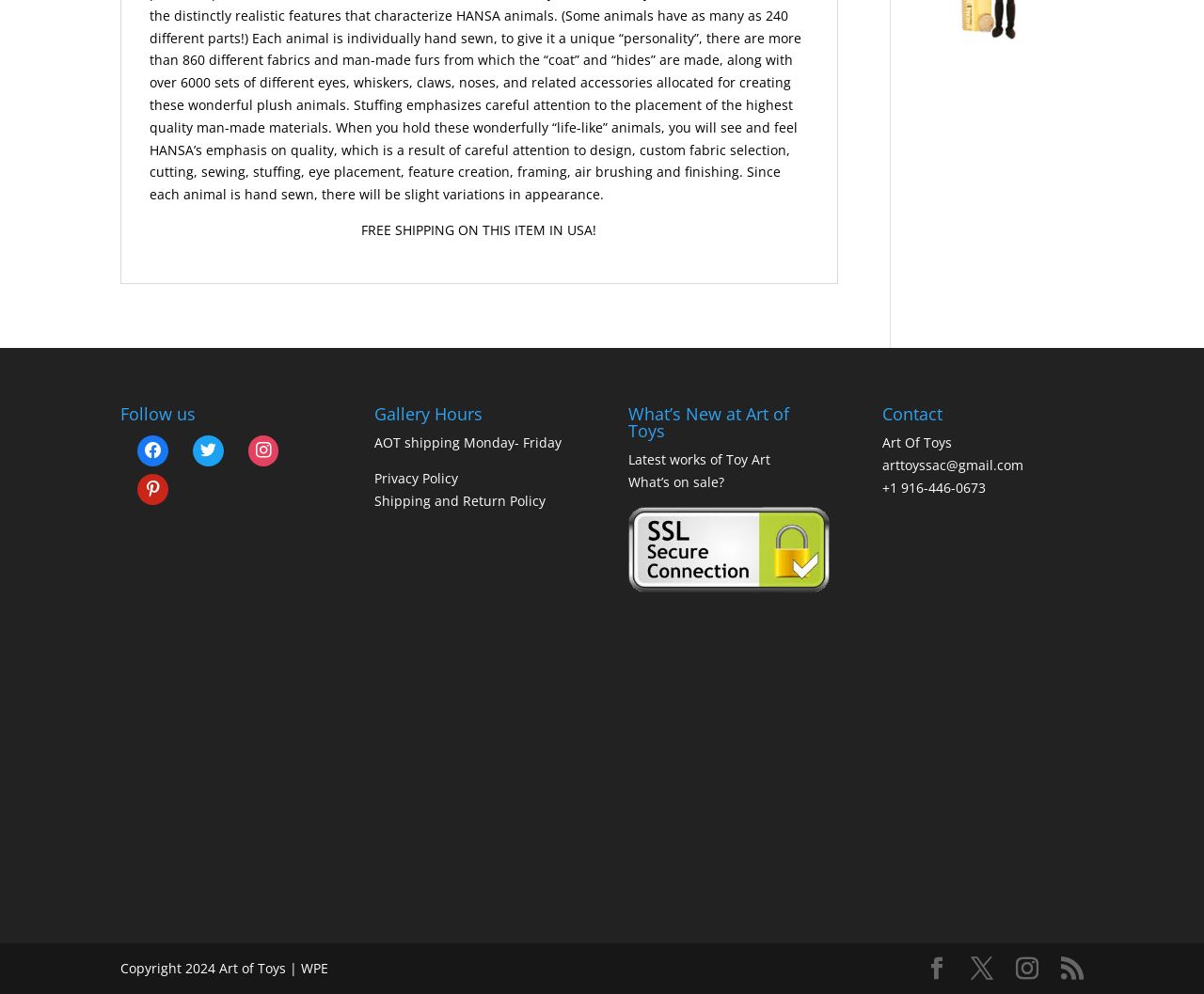Please specify the bounding box coordinates of the clickable section necessary to execute the following command: "Contact Art Of Toys via email".

[0.733, 0.459, 0.85, 0.477]